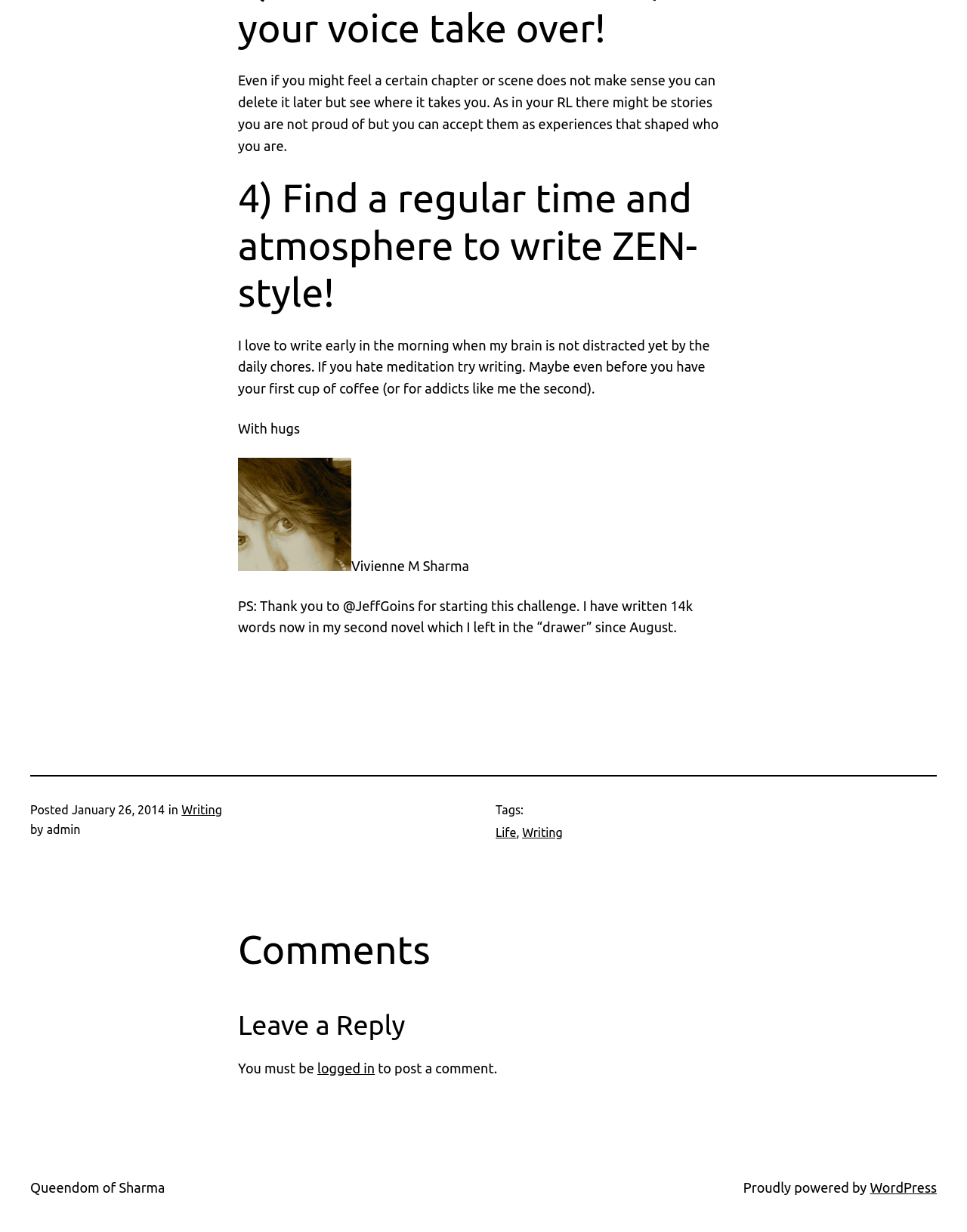Based on the image, give a detailed response to the question: What is the name of the website?

The name of the website is mentioned at the bottom of the webpage as 'Queendom of Sharma', which is a link to the website's homepage.